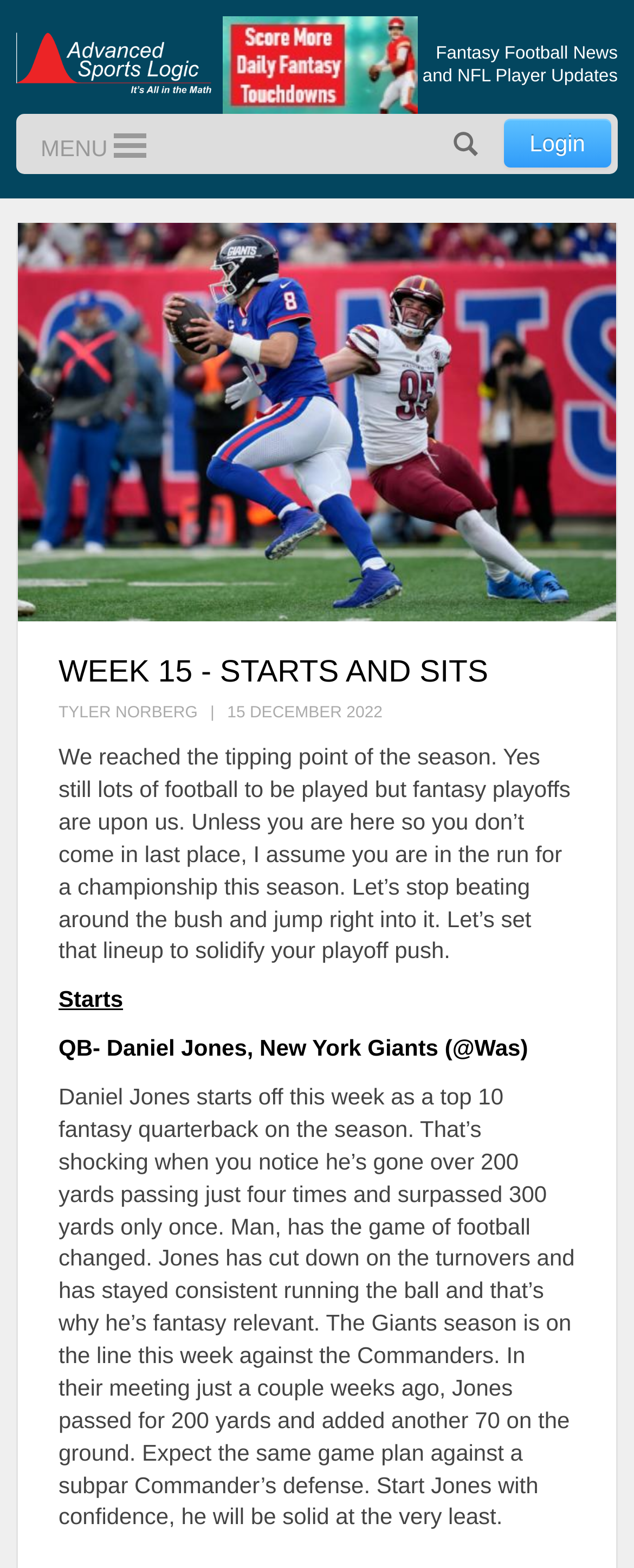From the image, can you give a detailed response to the question below:
What is the author of the article?

The author of the article can be found in the description list detail section, where it says 'TYLER NORBERG'.